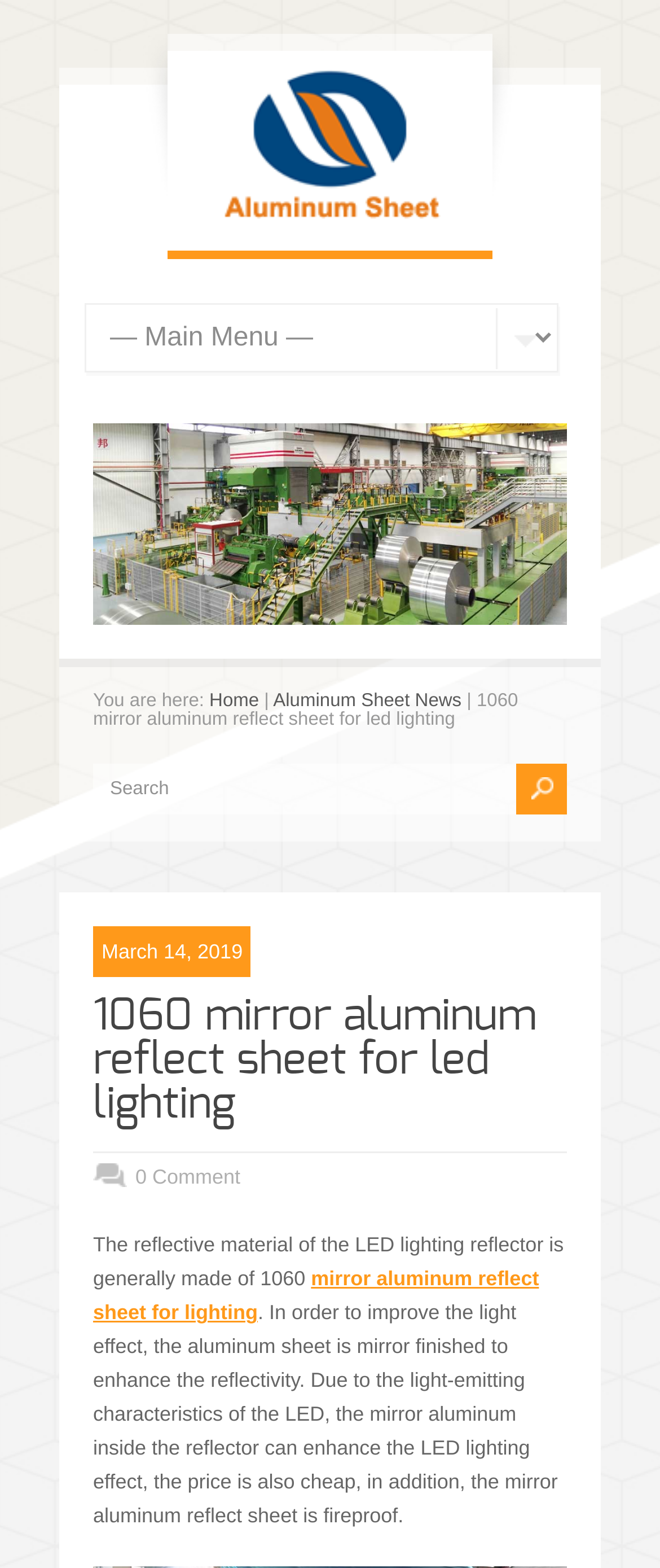Locate the bounding box of the user interface element based on this description: "Aluminum Sheet News".

[0.414, 0.441, 0.699, 0.454]